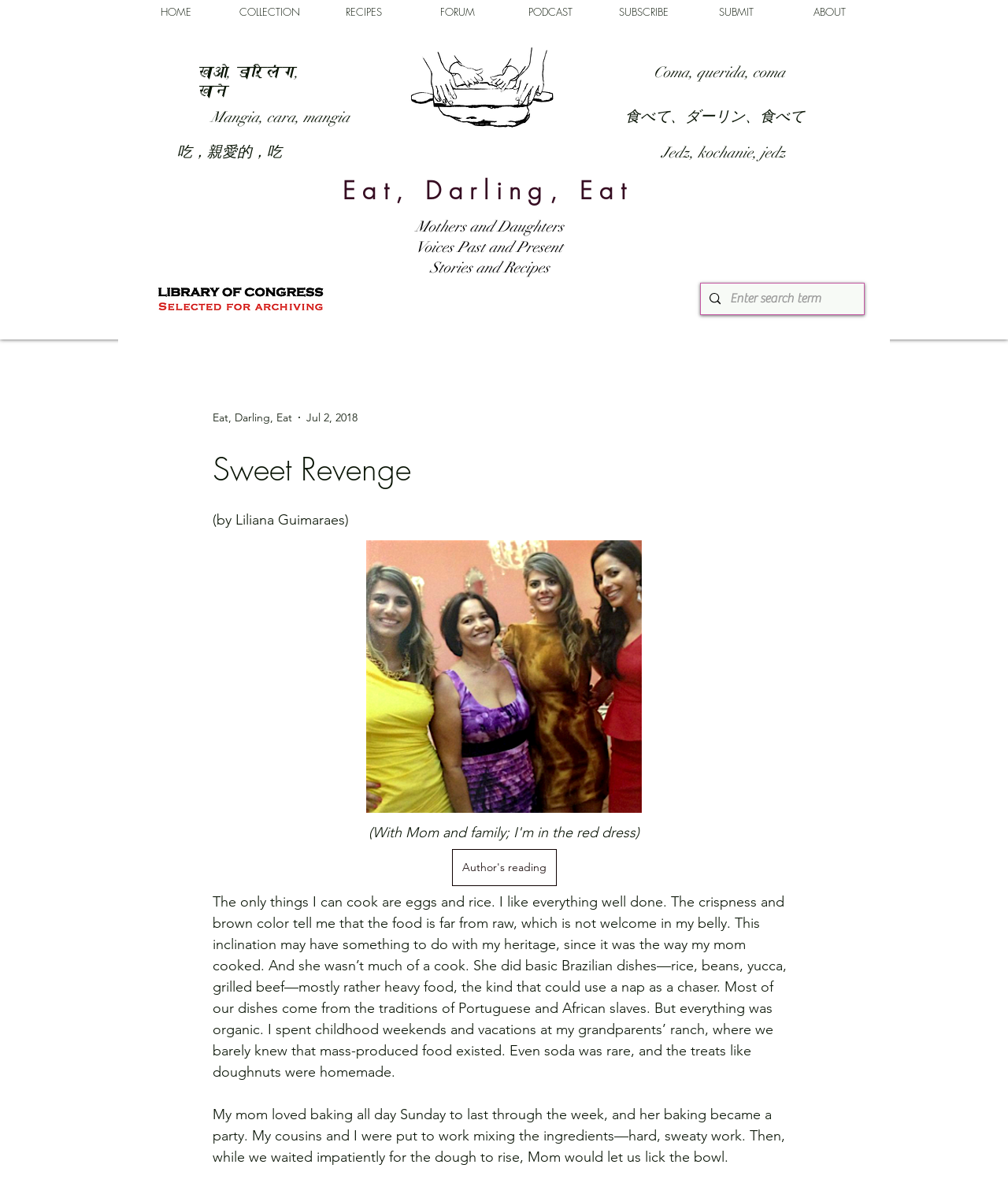Could you determine the bounding box coordinates of the clickable element to complete the instruction: "Click Contact Us"? Provide the coordinates as four float numbers between 0 and 1, i.e., [left, top, right, bottom].

None